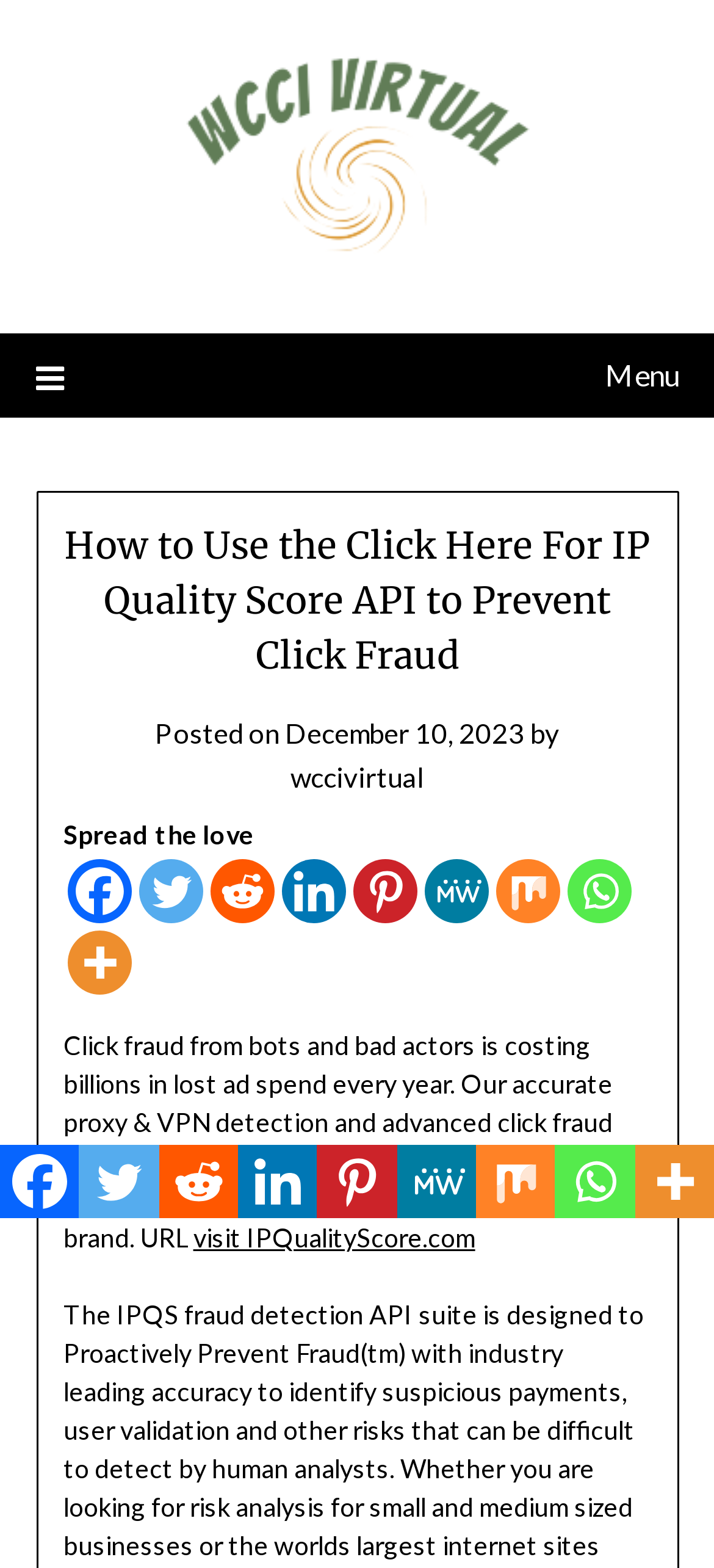Determine the bounding box coordinates in the format (top-left x, top-left y, bottom-right x, bottom-right y). Ensure all values are floating point numbers between 0 and 1. Identify the bounding box of the UI element described by: title="More"

[0.094, 0.593, 0.183, 0.634]